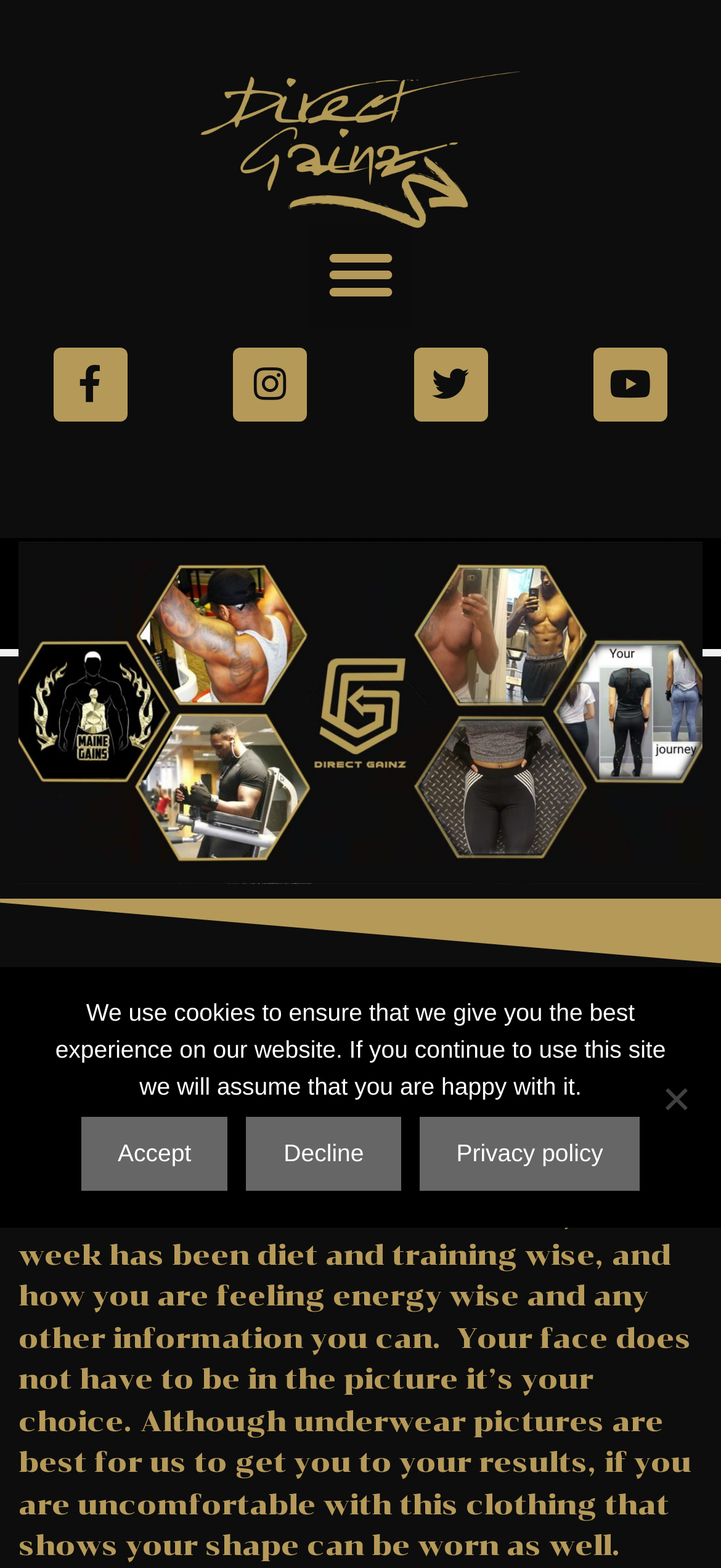What is the purpose of sending progress pictures?
By examining the image, provide a one-word or phrase answer.

To track diet and training progress